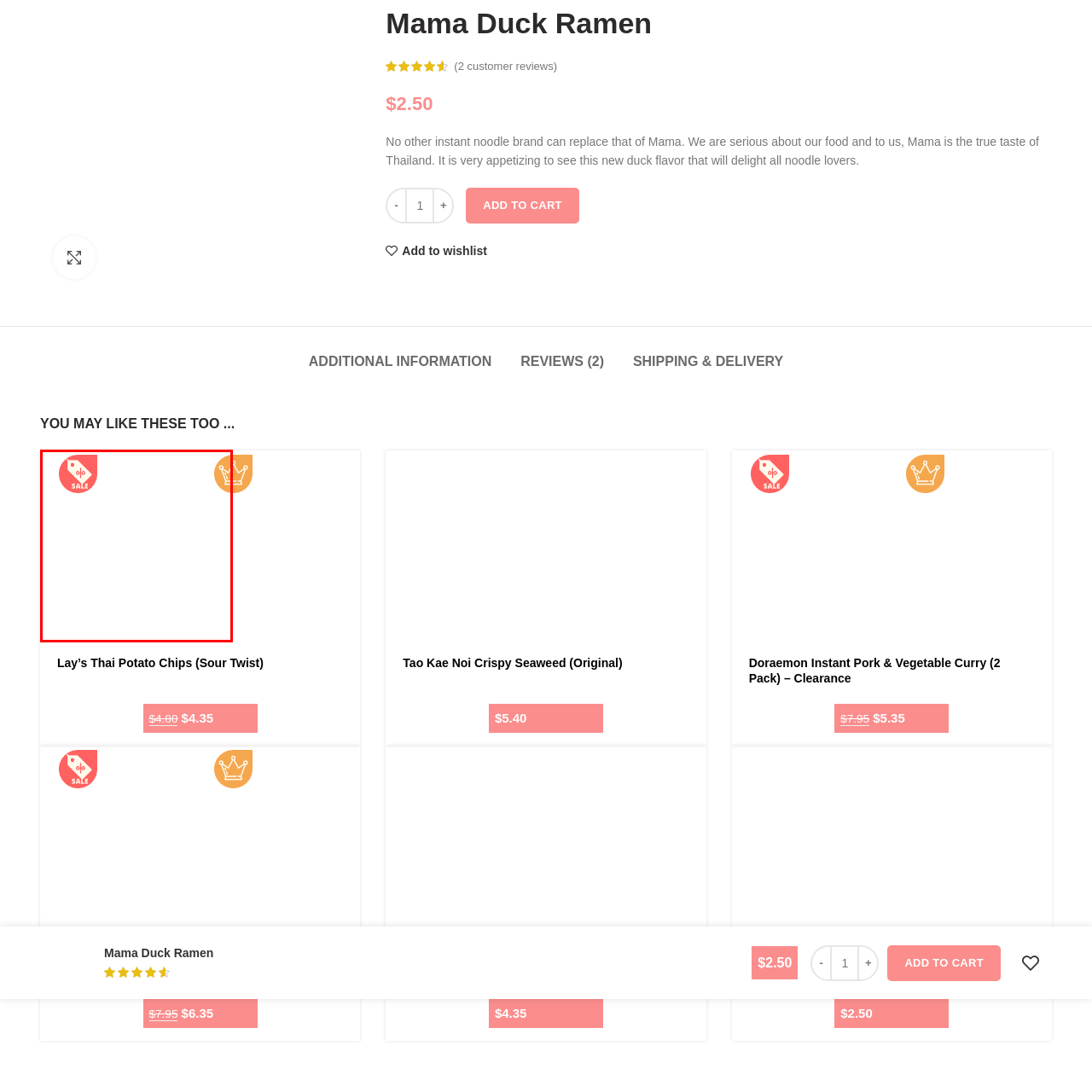Explain comprehensively what is shown in the image marked by the red outline.

This image features promotional graphics for a product. On the left side, a vibrant red tag prominently displays the word "SALE," indicating a special discount or promotional offer. The design emphasizes the urgency and attractiveness of the deal for potential buyers. On the right side, another circular icon suggests shopping convenience, perhaps representing a shopping cart, implying that the product can be easily added to a cart for purchase. Together, these elements create an eye-catching call to action for customers browsing the site, enhancing their shopping experience while showcasing limited-time savings.